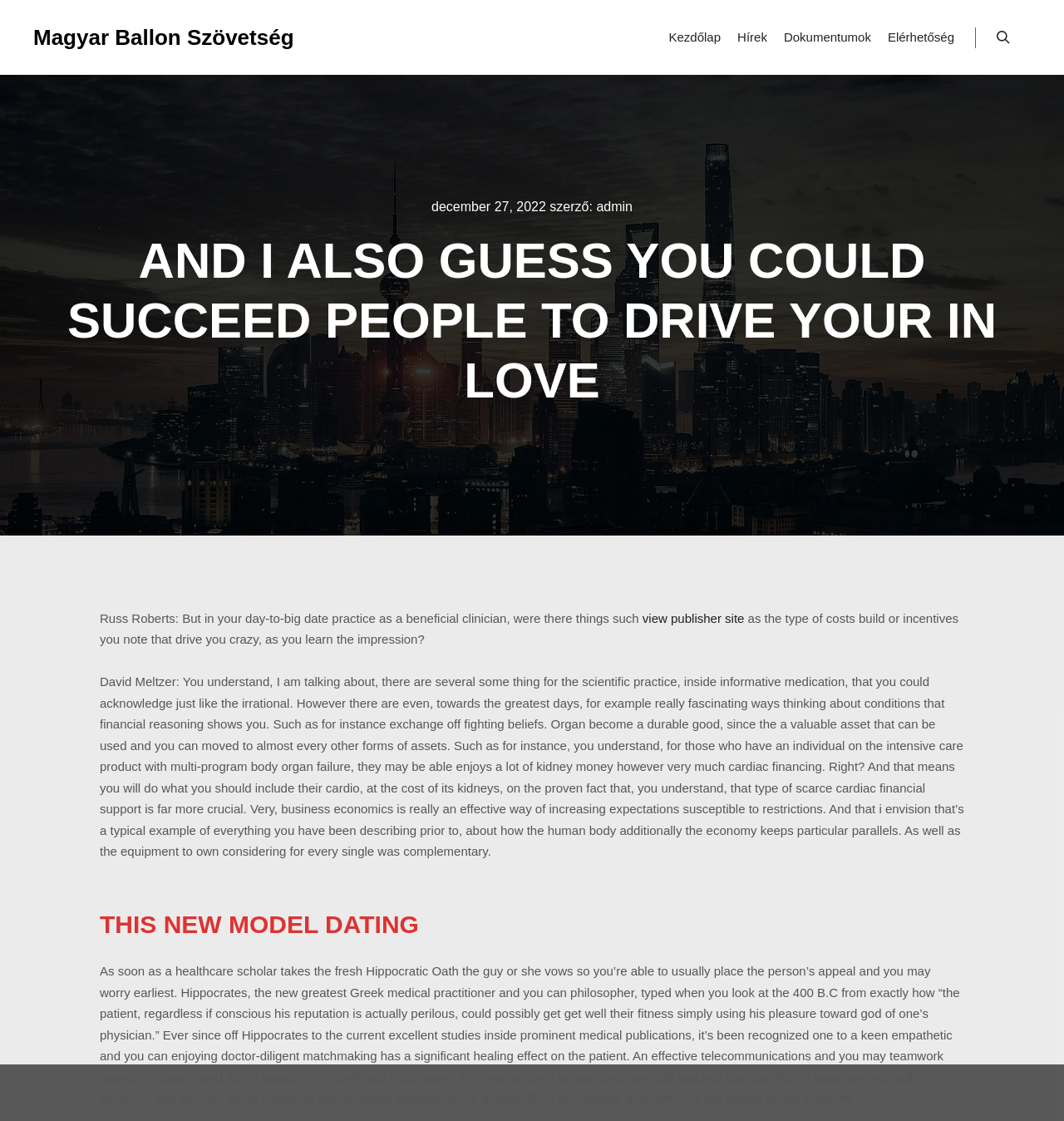Bounding box coordinates are specified in the format (top-left x, top-left y, bottom-right x, bottom-right y). All values are floating point numbers bounded between 0 and 1. Please provide the bounding box coordinate of the region this sentence describes: admin

[0.56, 0.178, 0.594, 0.191]